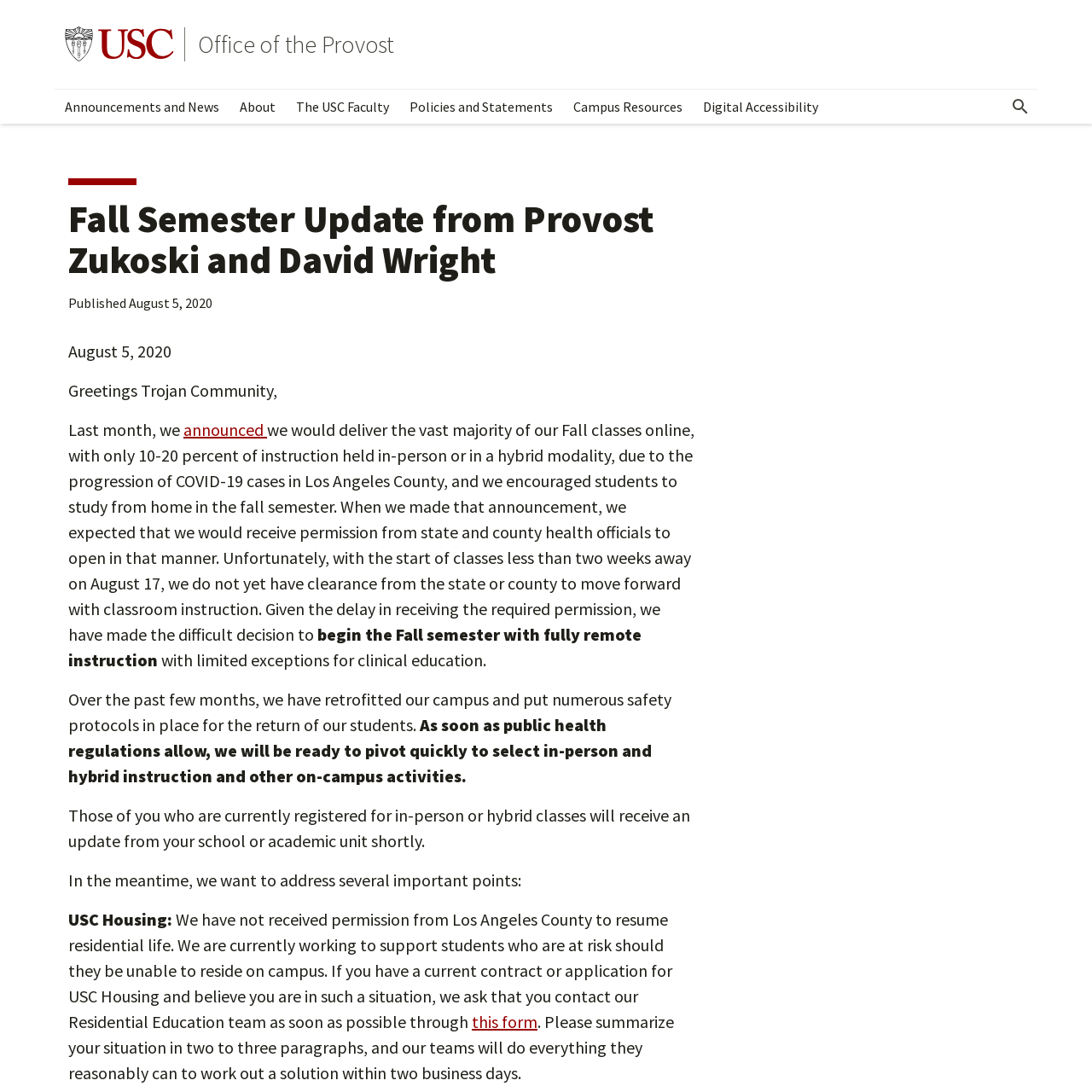Locate the bounding box coordinates of the area to click to fulfill this instruction: "Open Search". The bounding box should be presented as four float numbers between 0 and 1, in the order [left, top, right, bottom].

[0.919, 0.082, 0.95, 0.113]